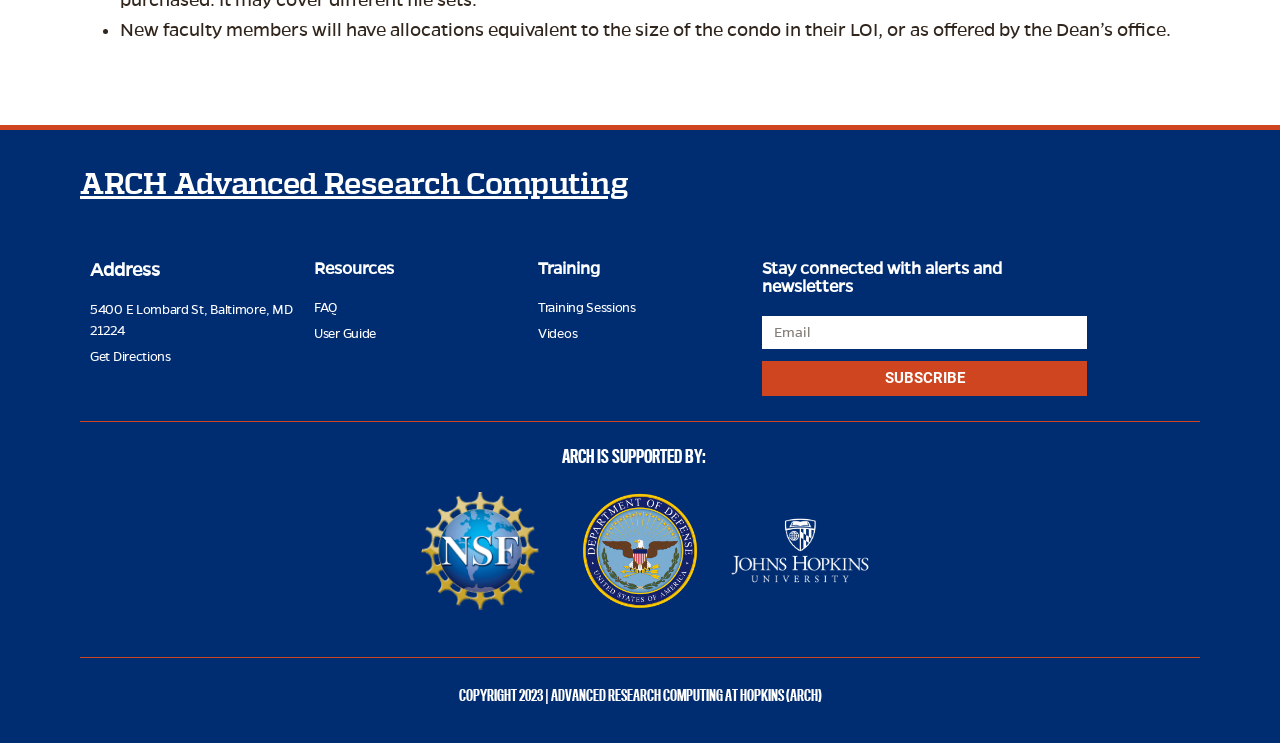Please specify the bounding box coordinates of the element that should be clicked to execute the given instruction: 'Click on ARCH Advanced Research Computing'. Ensure the coordinates are four float numbers between 0 and 1, expressed as [left, top, right, bottom].

[0.062, 0.229, 0.491, 0.269]